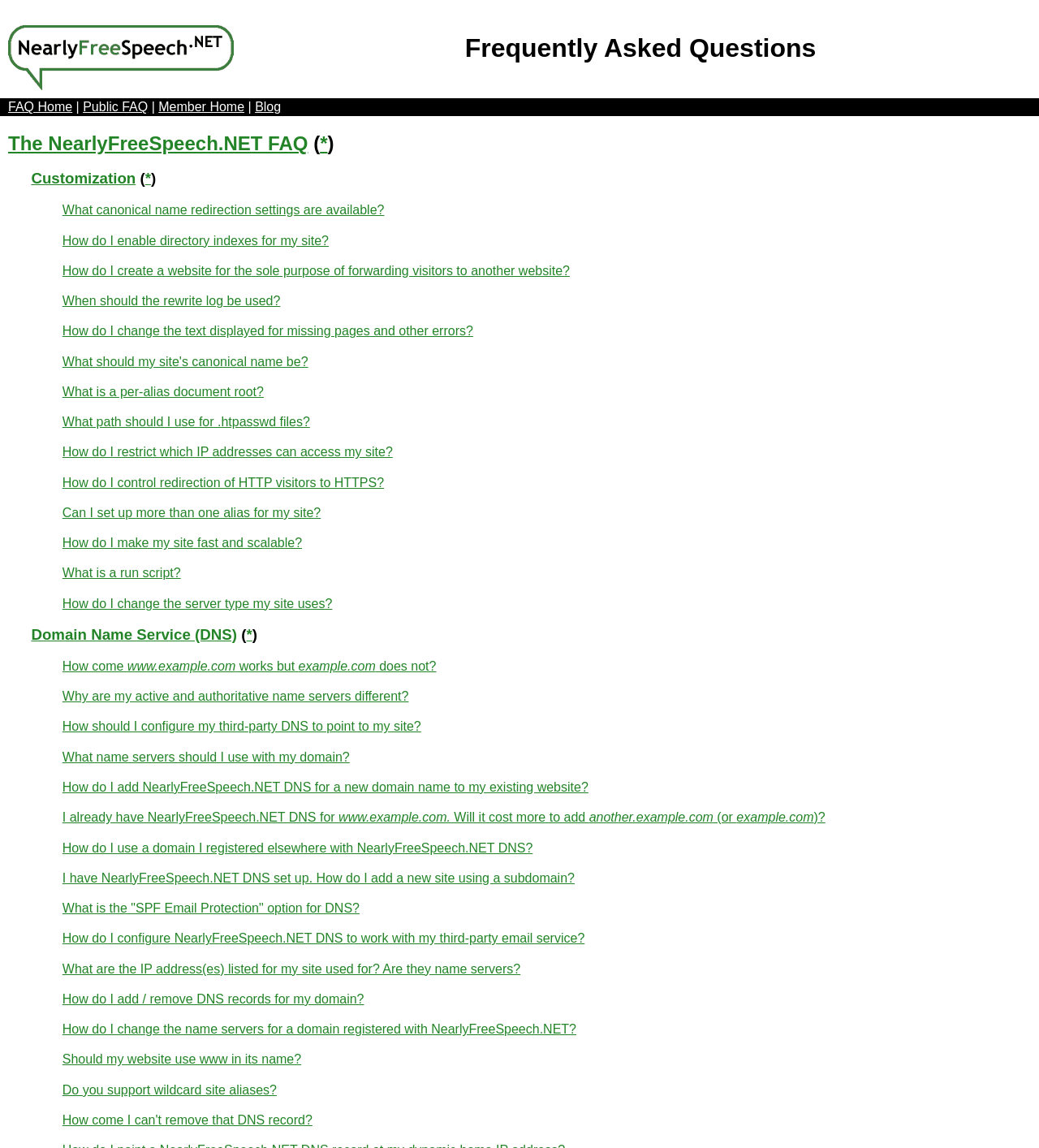Is there a search function on this webpage?
Give a one-word or short-phrase answer derived from the screenshot.

No